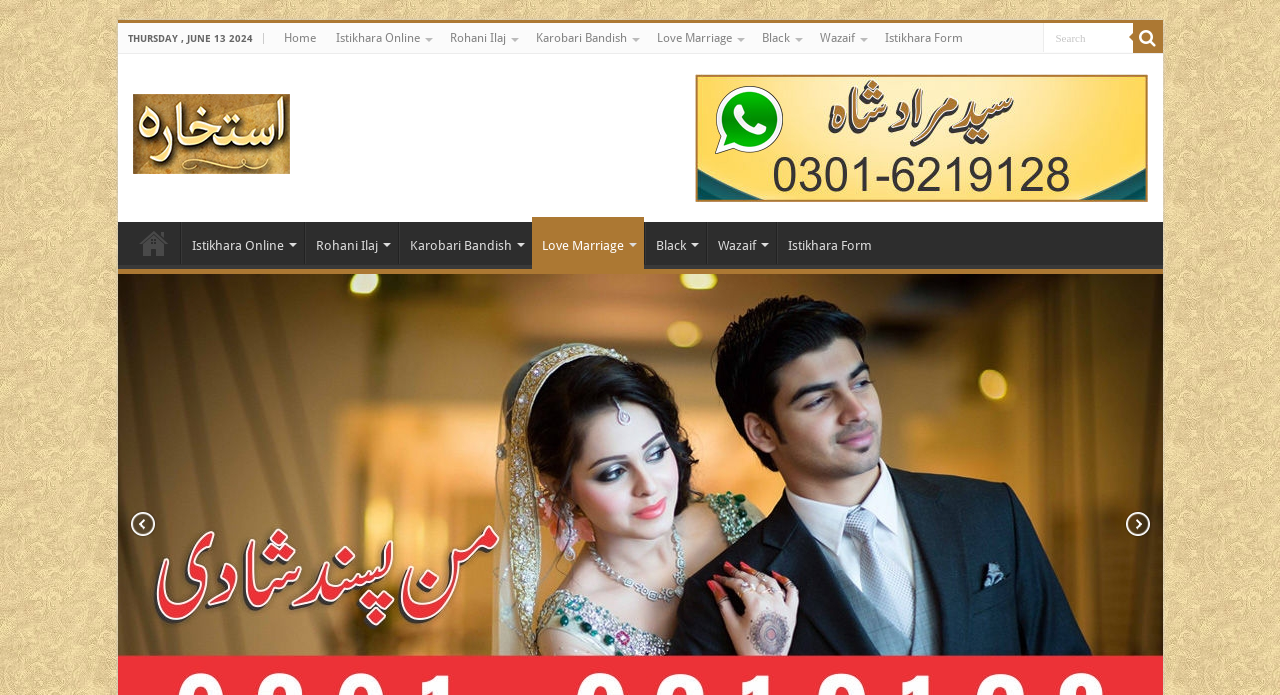Respond to the question below with a single word or phrase:
How many links are there in the top navigation bar?

7